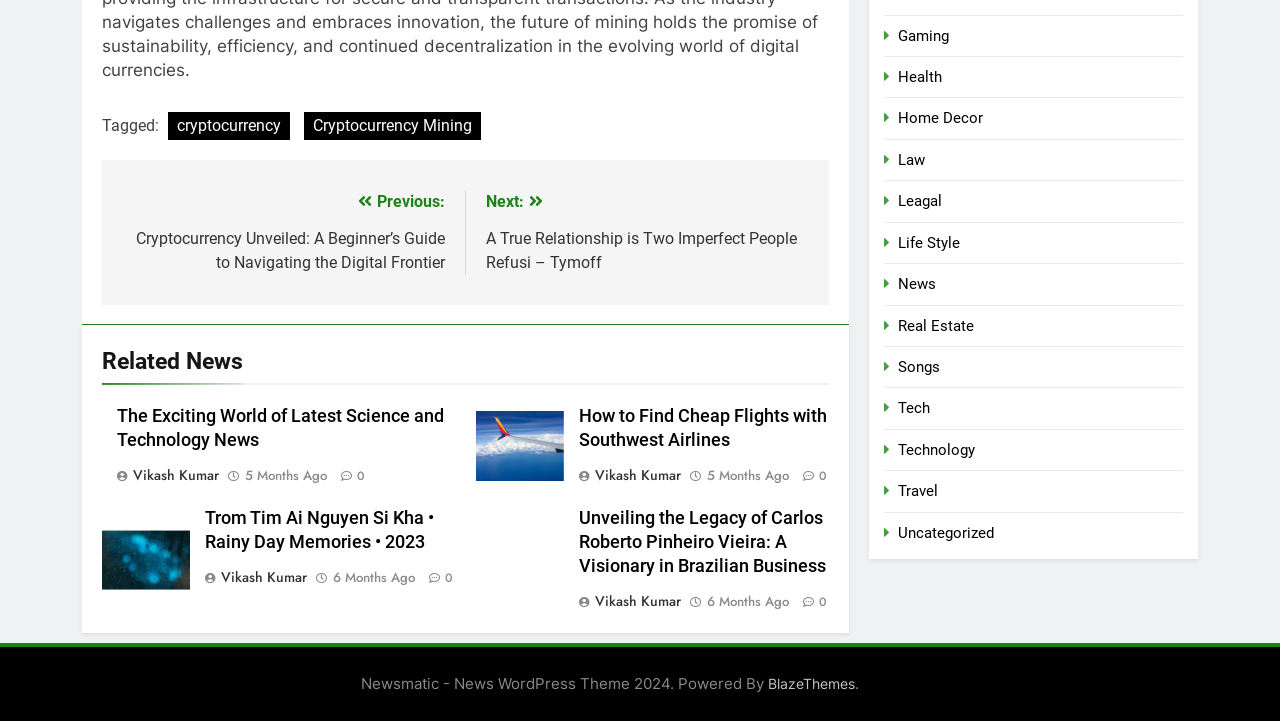What is the category of the first article? Based on the image, give a response in one word or a short phrase.

Related News